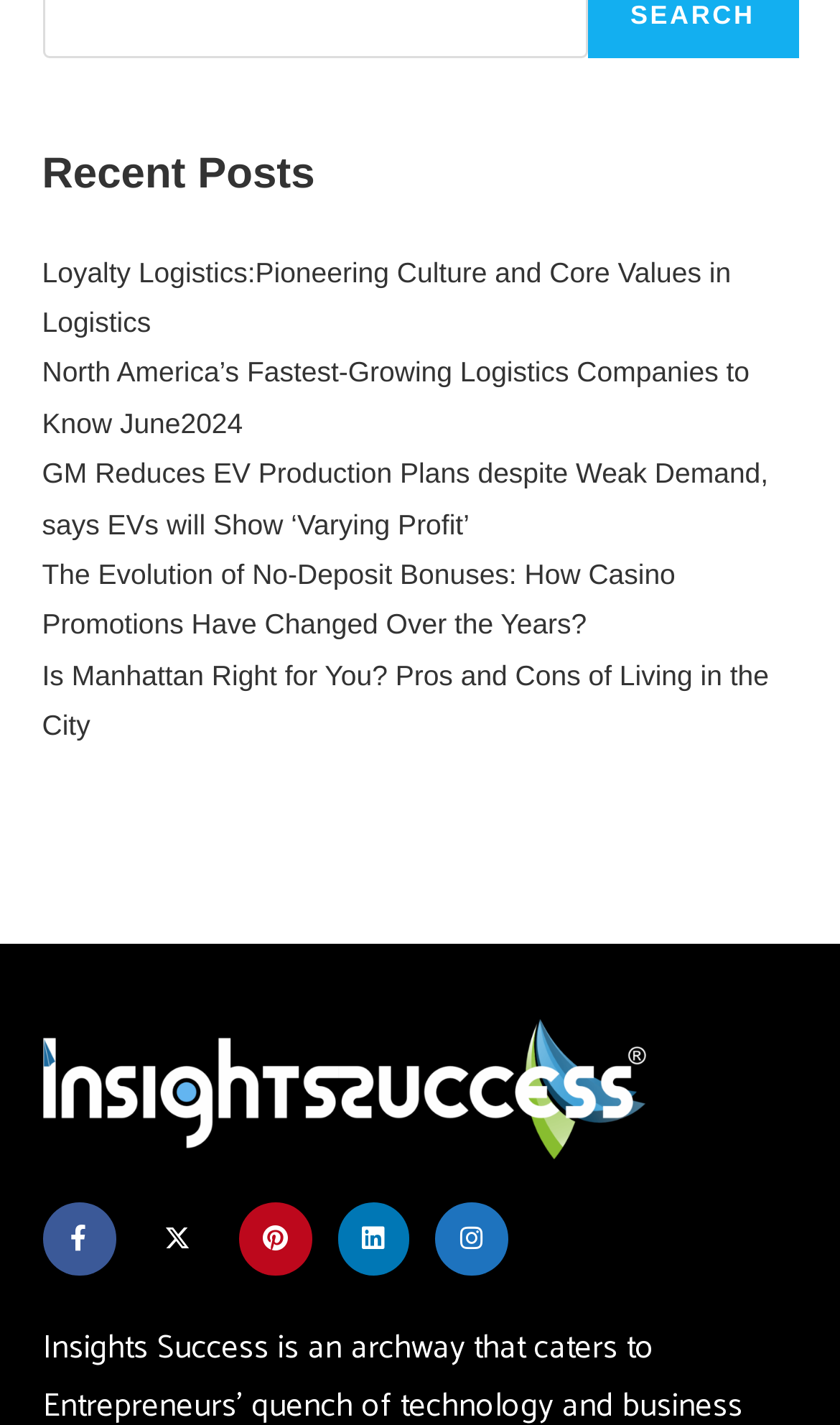How many social media links are present?
Using the details from the image, give an elaborate explanation to answer the question.

There are five social media links present on the webpage, which are Facebook, Twitter, Pinterest, Linkedin, and Instagram, each represented by an icon and a link.